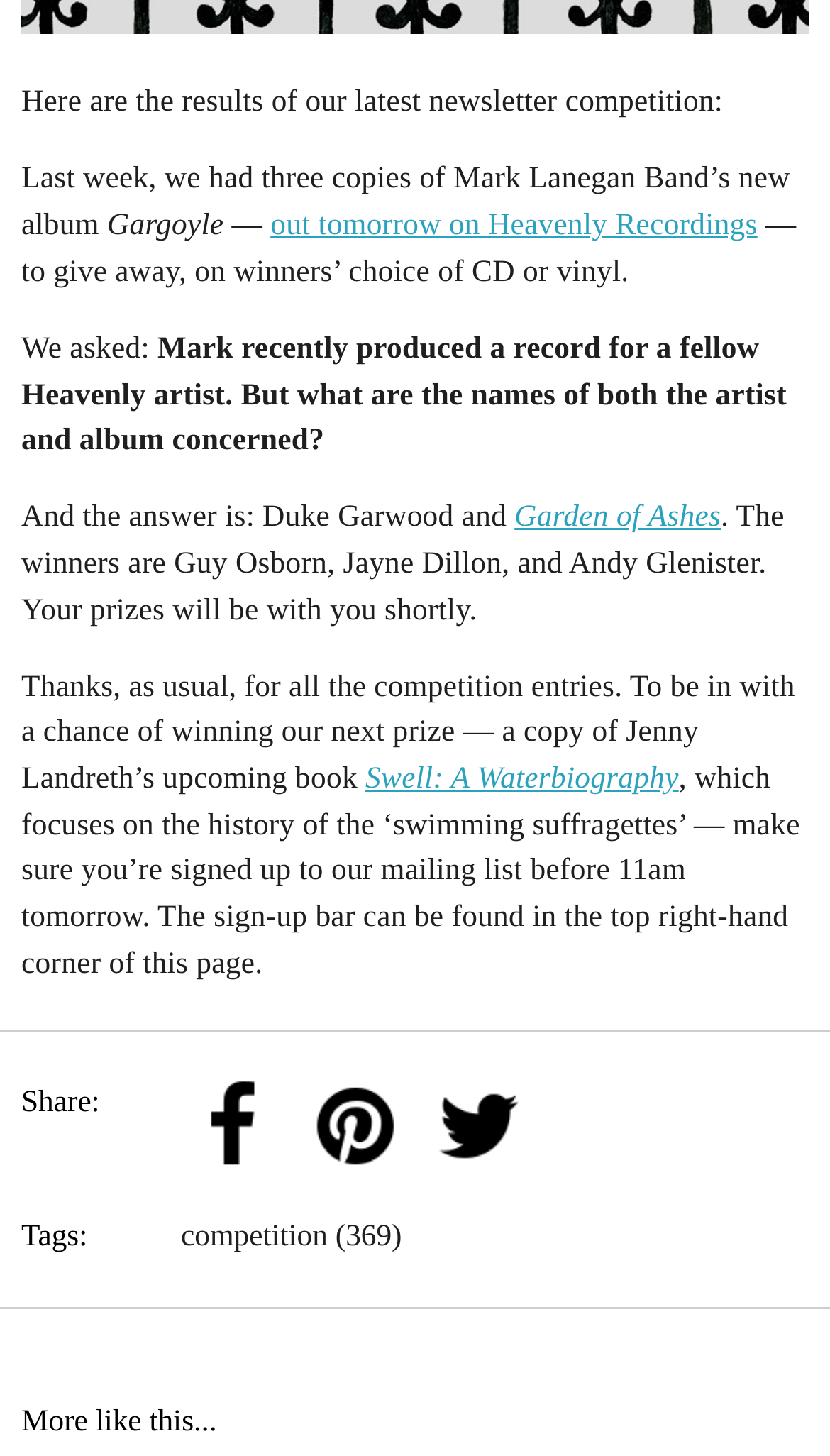Please locate the bounding box coordinates of the element's region that needs to be clicked to follow the instruction: "Click the link to Swell: A Waterbiography". The bounding box coordinates should be provided as four float numbers between 0 and 1, i.e., [left, top, right, bottom].

[0.44, 0.523, 0.818, 0.547]